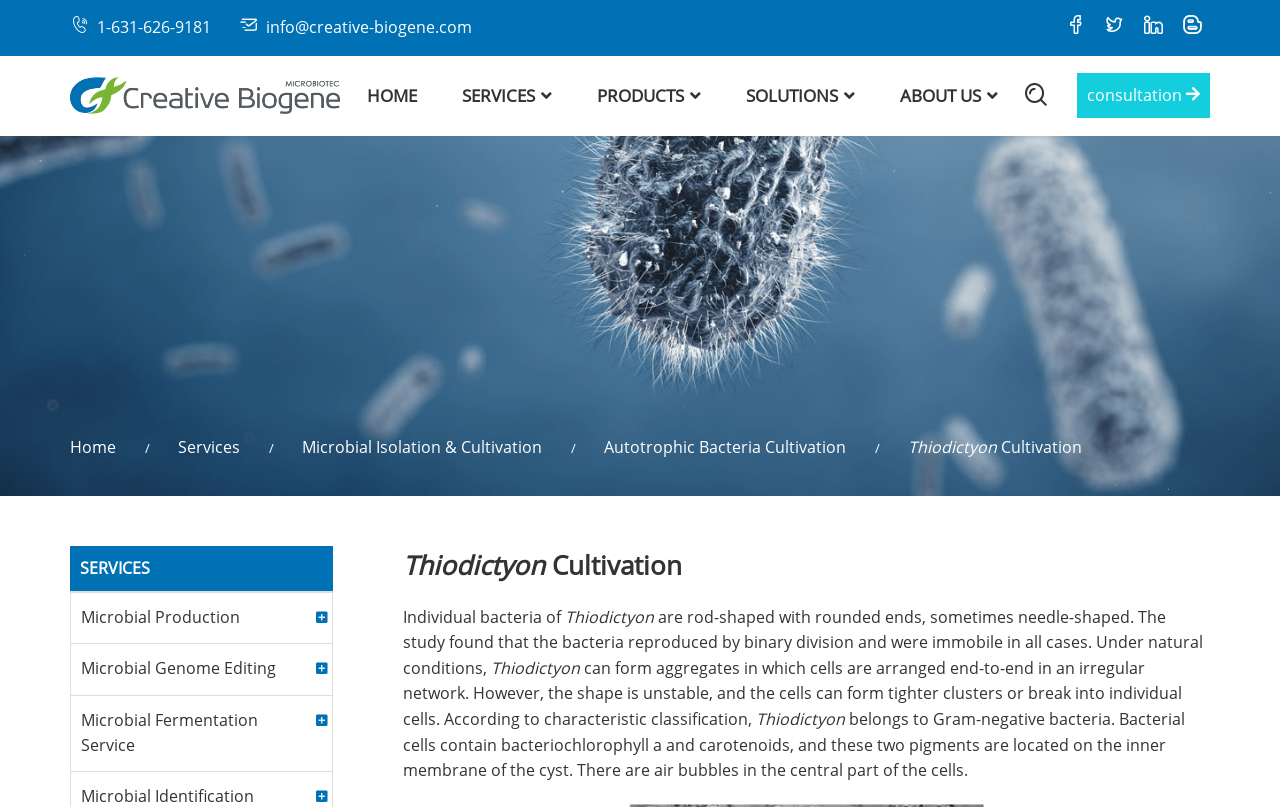What is the email address on the top left?
Give a detailed response to the question by analyzing the screenshot.

I found the email address on the top left of the webpage, which is 'info@creative-biogene.com'. It is located in a link element with a bounding box of [0.208, 0.02, 0.369, 0.047].